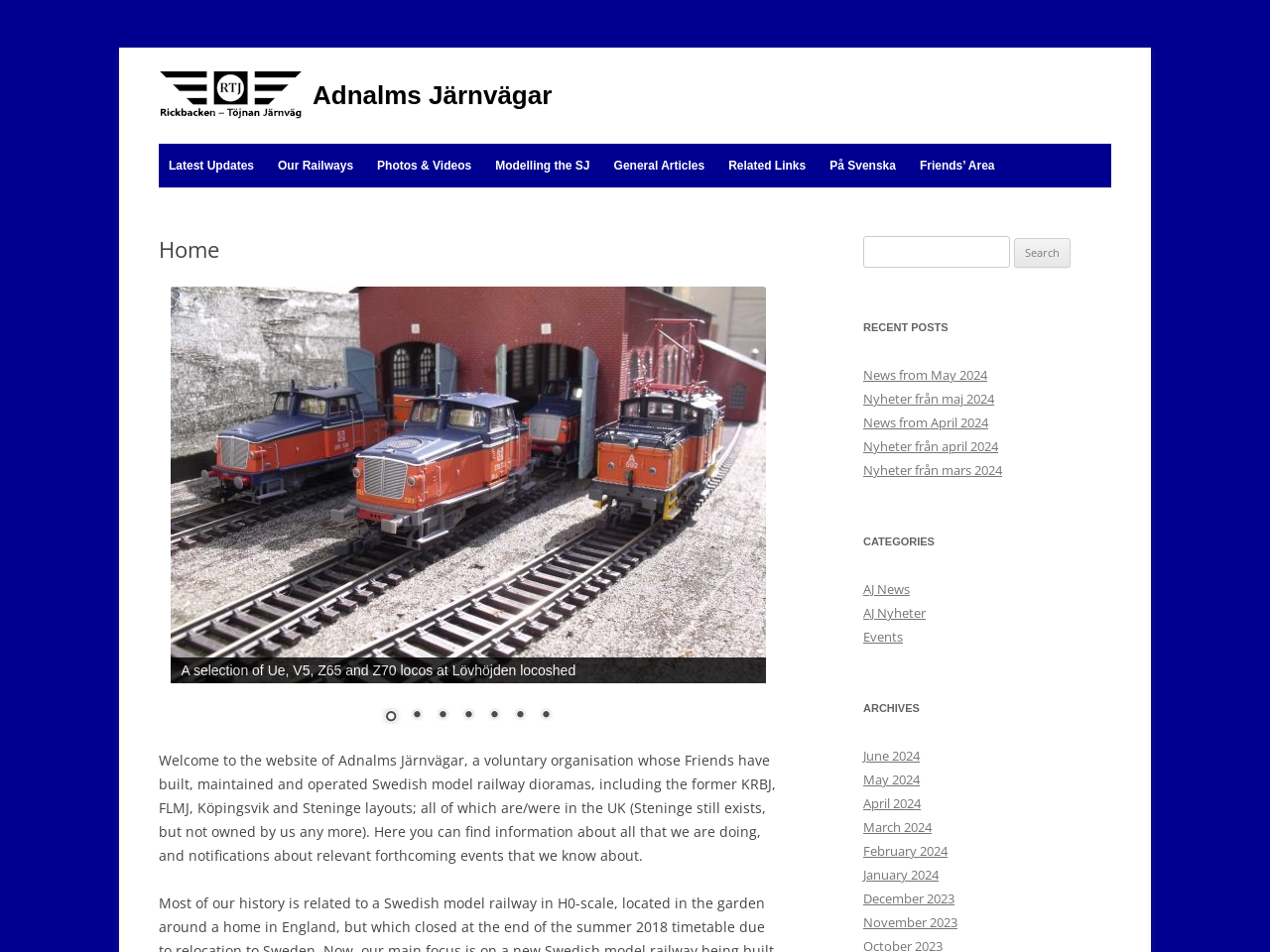Determine the bounding box coordinates of the element that should be clicked to execute the following command: "Search for something".

[0.68, 0.248, 0.795, 0.282]